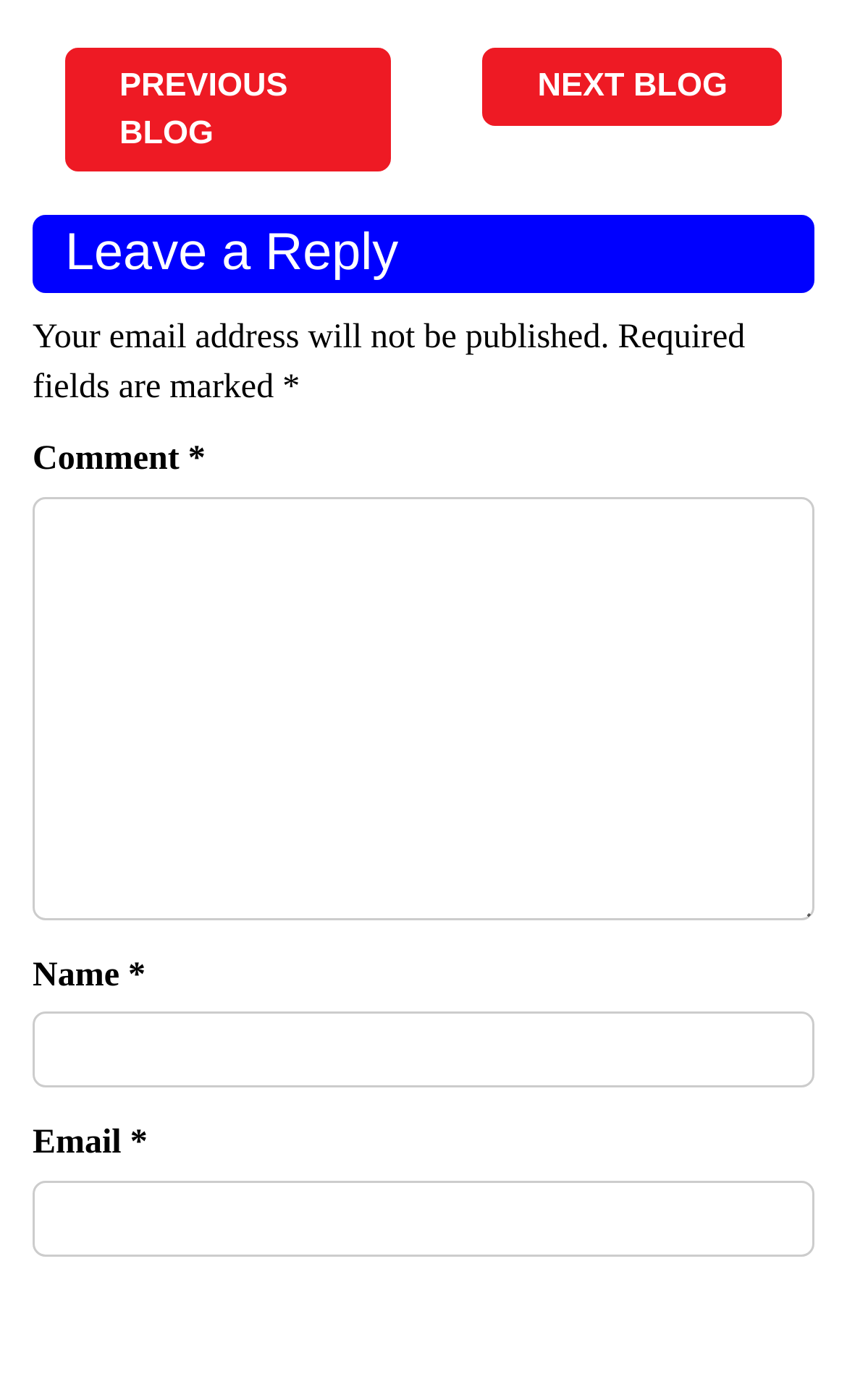Predict the bounding box of the UI element that fits this description: "Terms of service".

None